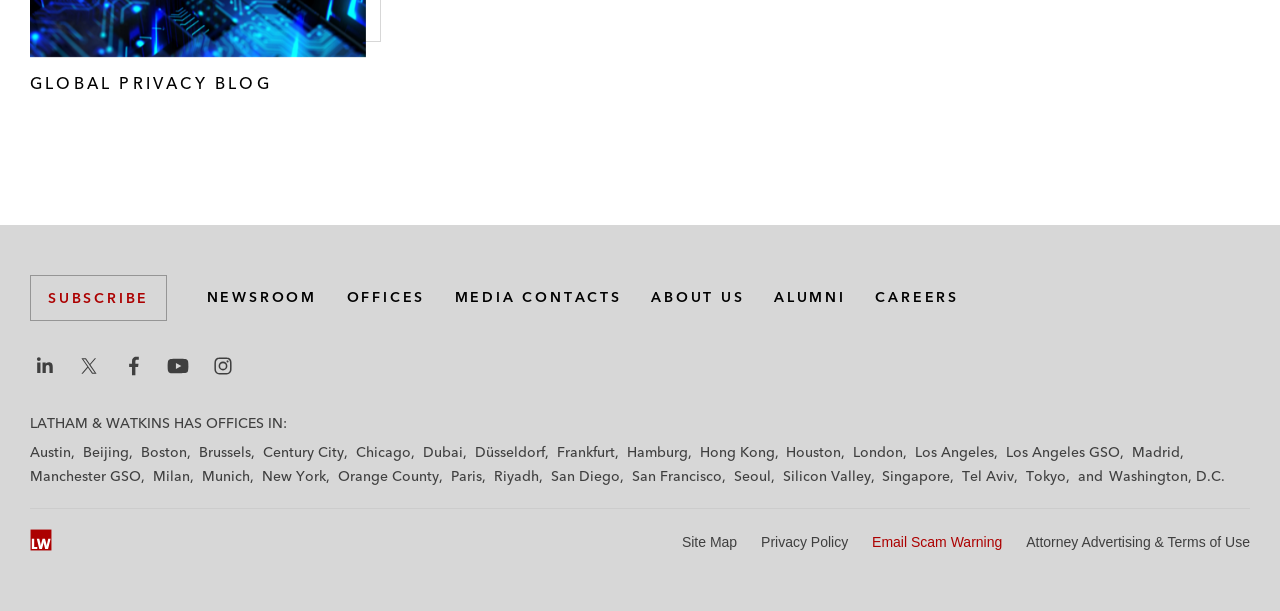Pinpoint the bounding box coordinates of the clickable area necessary to execute the following instruction: "Subscribe to the newsletter". The coordinates should be given as four float numbers between 0 and 1, namely [left, top, right, bottom].

[0.023, 0.449, 0.131, 0.525]